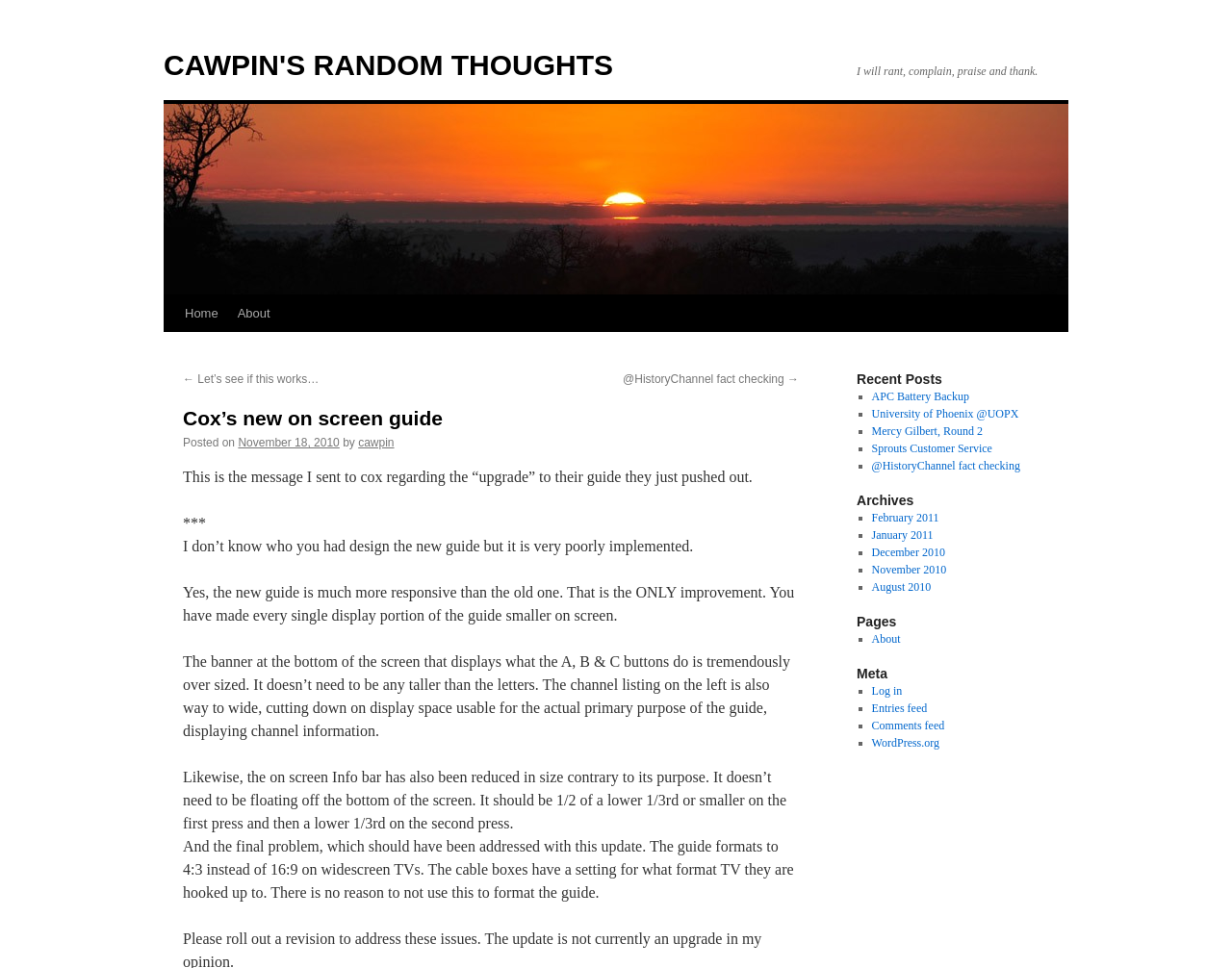Describe all the visual and textual components of the webpage comprehensively.

This webpage is a blog post titled "Cox's new on screen guide" on a website called "CAWPIN'S RANDOM THOUGHTS". At the top of the page, there is a link to the website's homepage and a brief description of the website's content. Below this, there is a large image with the website's logo.

The main content of the page is a blog post complaining about the new on-screen guide provided by Cox. The post is divided into several paragraphs, each describing a different issue with the guide. The author expresses frustration with the design of the guide, citing problems such as oversized buttons, reduced display space, and poor formatting on widescreen TVs.

To the right of the main content, there is a sidebar with several sections. The first section is a list of recent posts, with links to each post. Below this, there is a section titled "Archives" with links to posts from different months. Further down, there is a section titled "Pages" with links to static pages on the website, and a section titled "Meta" with links to login, feeds, and other meta information.

At the very top of the page, there is a link to skip to the main content, and a navigation menu with links to the homepage, about page, and other sections of the website.